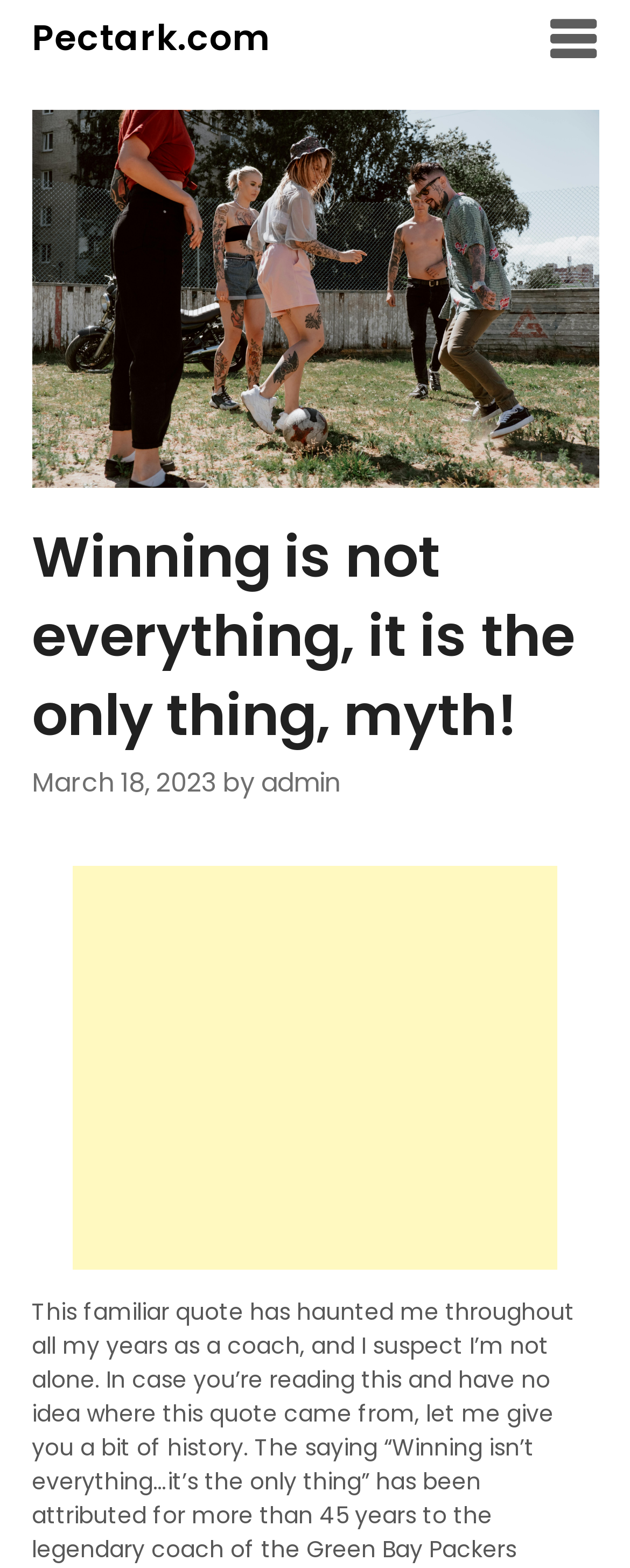Calculate the bounding box coordinates for the UI element based on the following description: "aria-label="Advertisement" name="aswift_1" title="Advertisement"". Ensure the coordinates are four float numbers between 0 and 1, i.e., [left, top, right, bottom].

[0.115, 0.552, 0.885, 0.81]